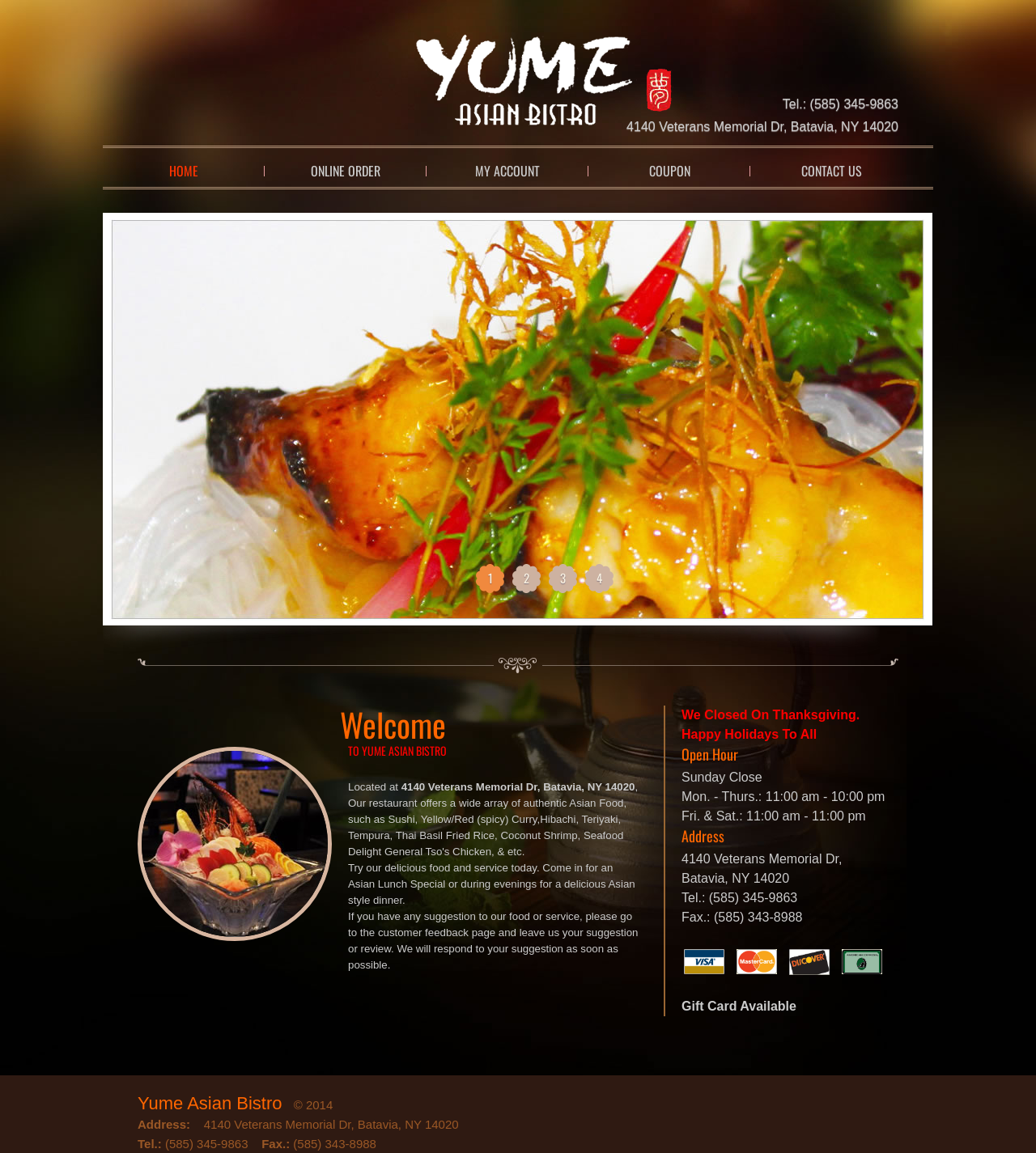Identify the bounding box coordinates of the clickable region to carry out the given instruction: "Click Yume Asian Bistro".

[0.133, 0.948, 0.272, 0.965]